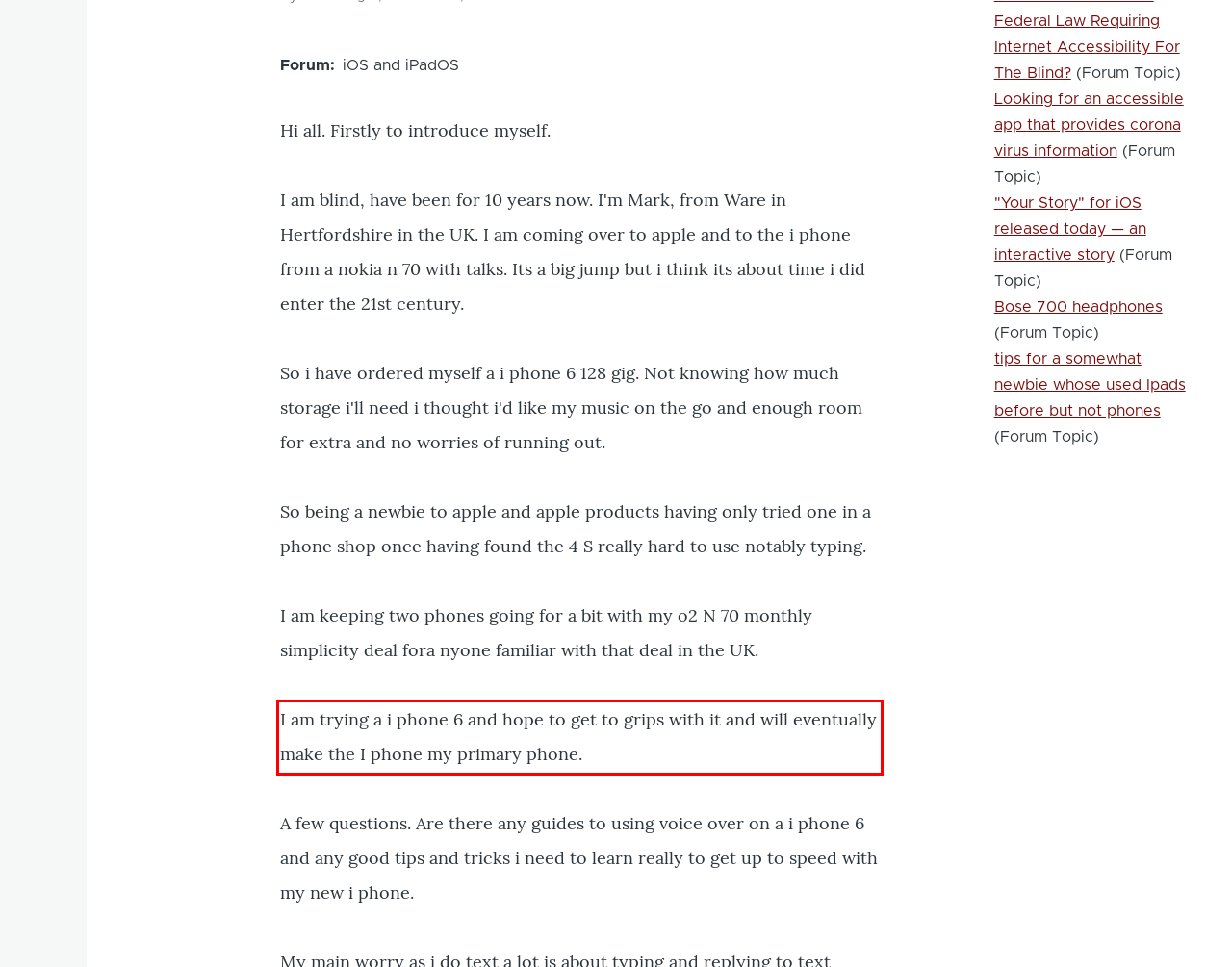Locate the red bounding box in the provided webpage screenshot and use OCR to determine the text content inside it.

I am trying a i phone 6 and hope to get to grips with it and will eventually make the I phone my primary phone.